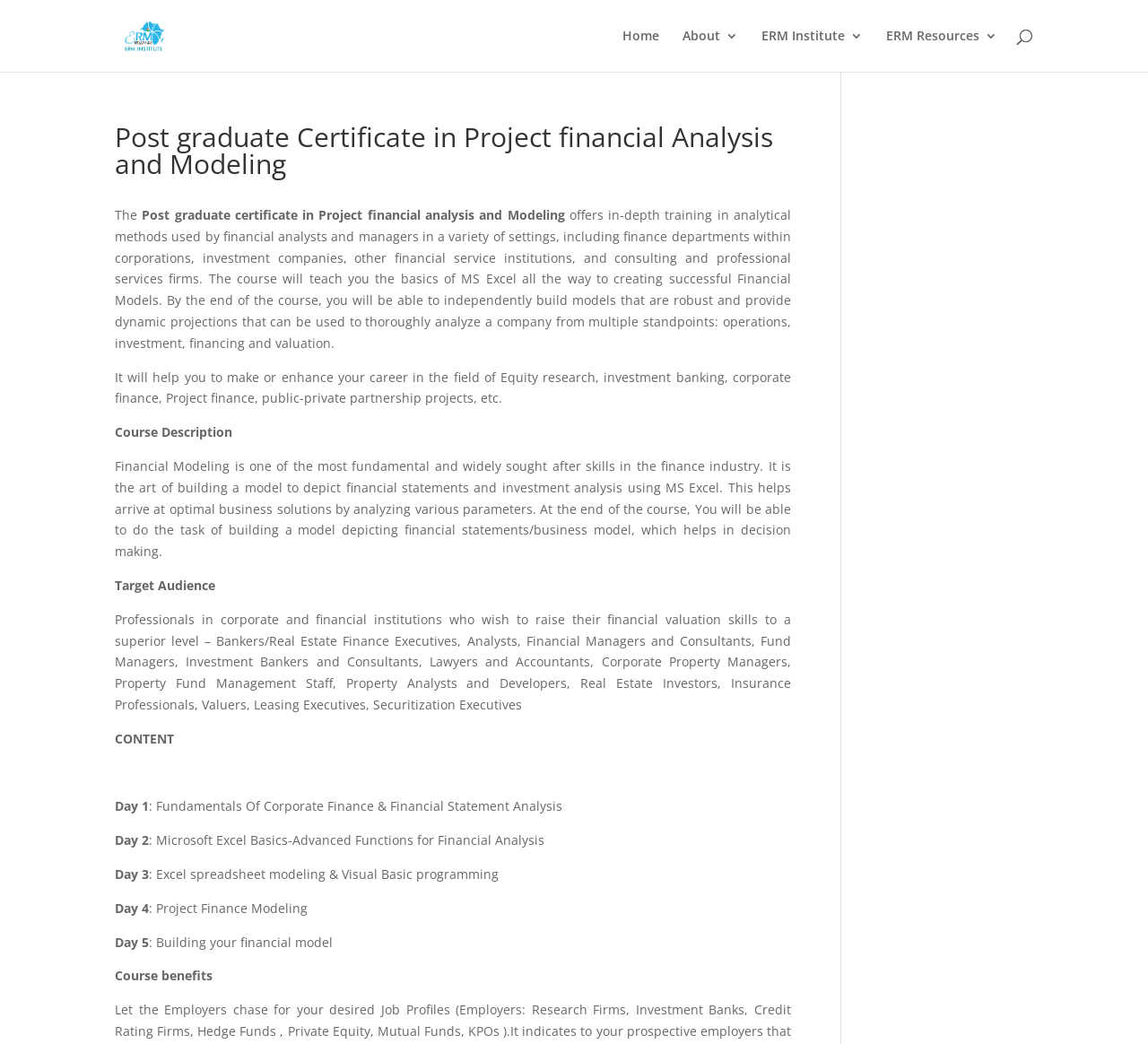What is the focus of Day 1 of the course?
Ensure your answer is thorough and detailed.

Based on the webpage content, Day 1 of the course focuses on the fundamentals of corporate finance and financial statement analysis.